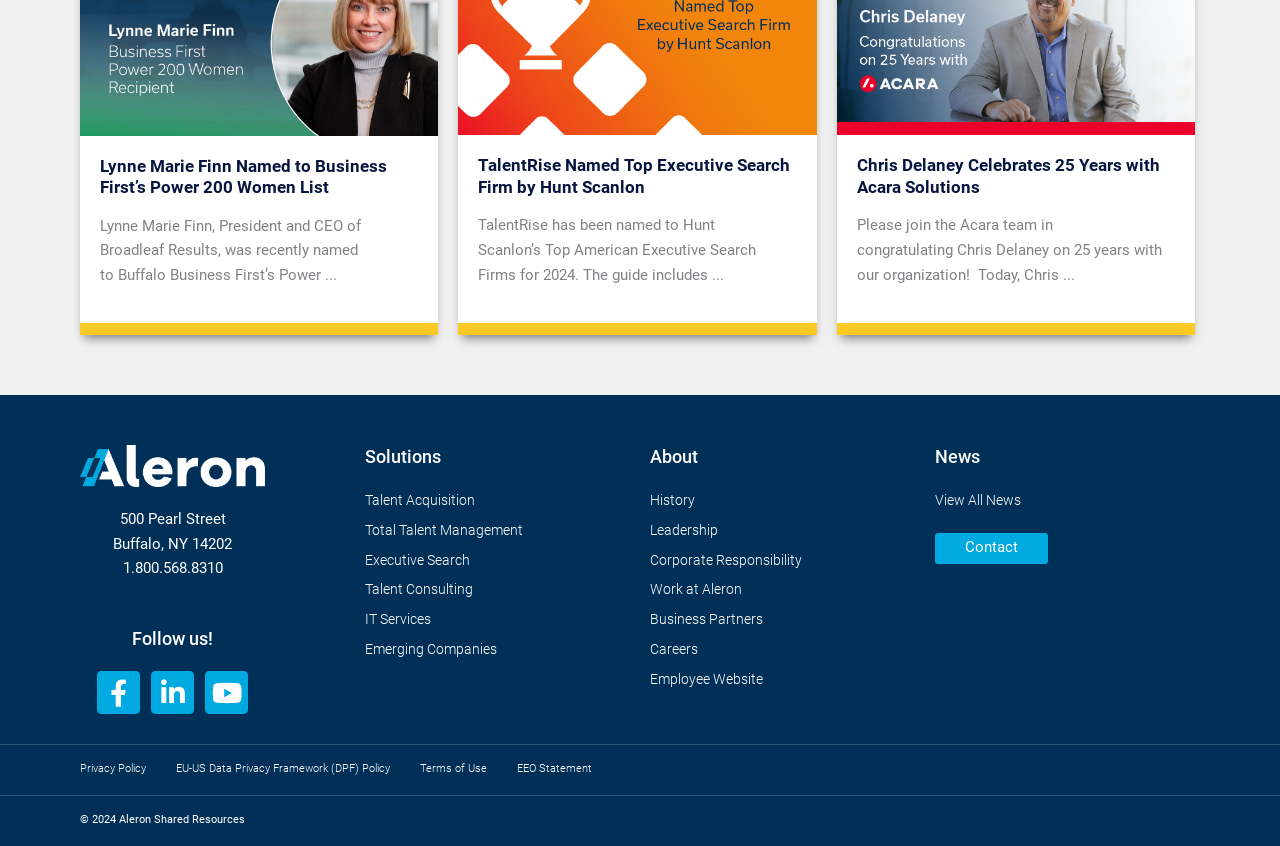Using the description: "Facebook-f", identify the bounding box of the corresponding UI element in the screenshot.

[0.076, 0.793, 0.109, 0.844]